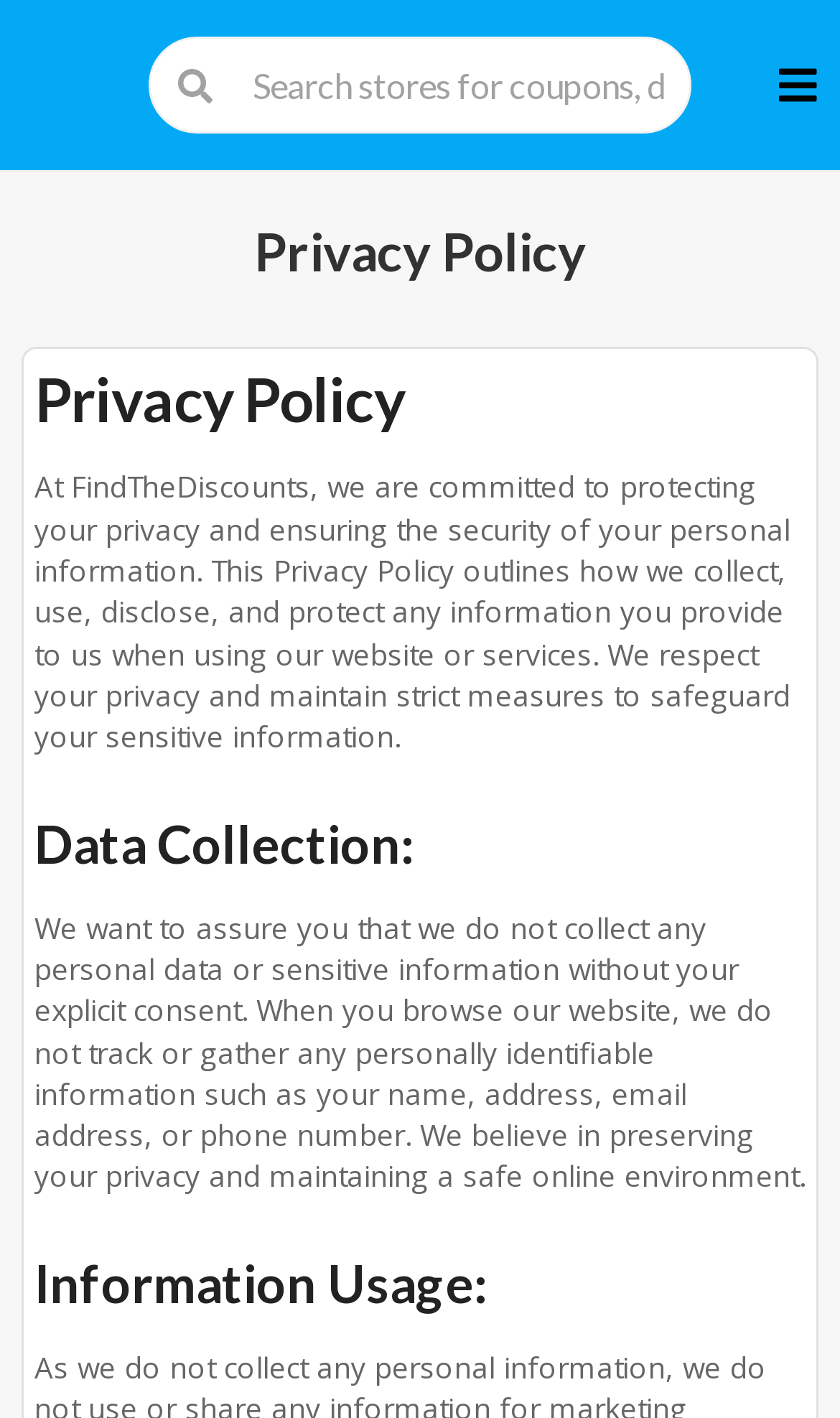Refer to the screenshot and give an in-depth answer to this question: What is the purpose of FindTheDiscounts?

Based on the Privacy Policy section, it is clear that FindTheDiscounts is committed to protecting users' privacy and ensuring the security of their personal information. This is stated in the first paragraph of the policy, which outlines how they collect, use, disclose, and protect user information.